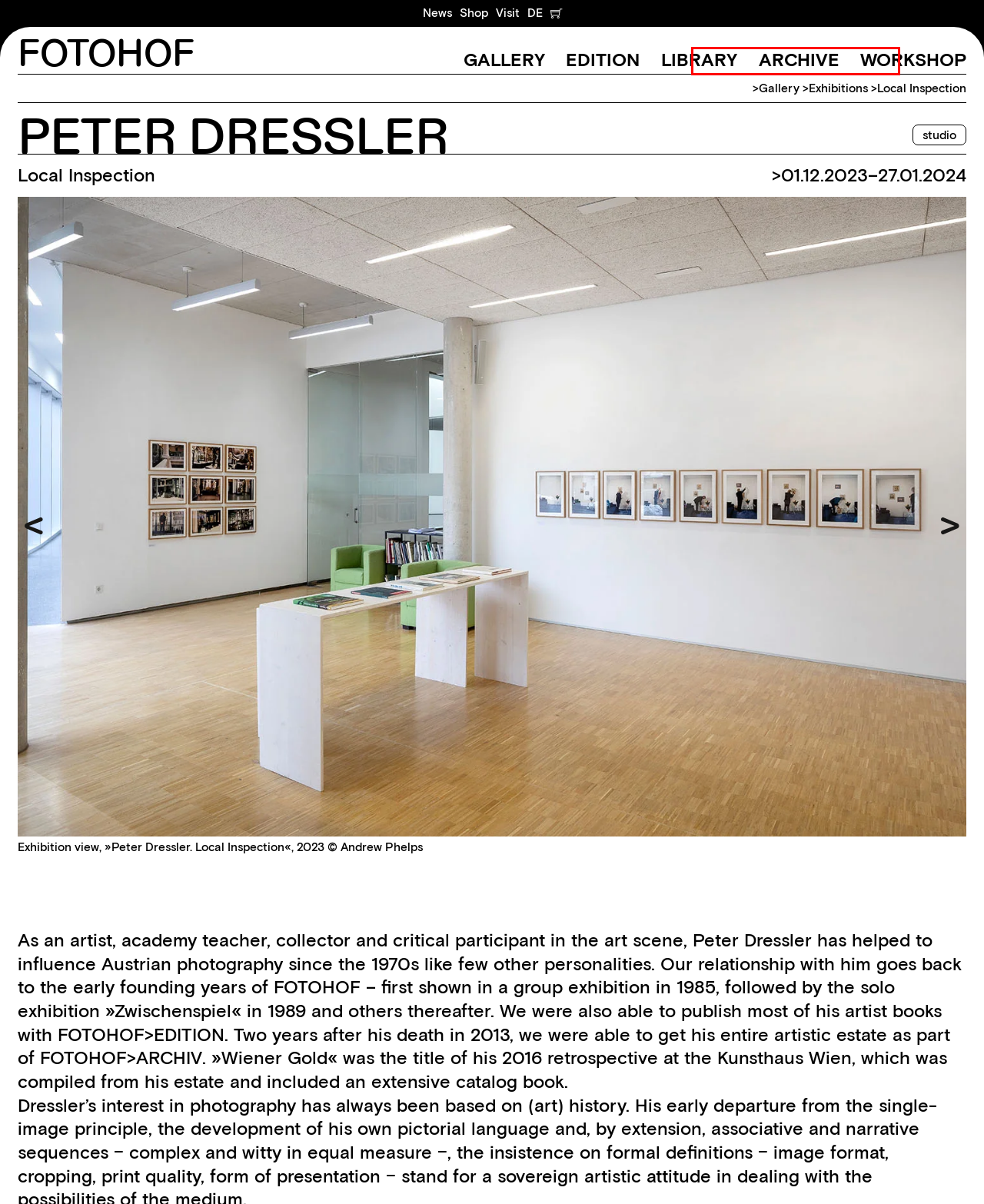Given a webpage screenshot featuring a red rectangle around a UI element, please determine the best description for the new webpage that appears after the element within the bounding box is clicked. The options are:
A. Course programme - FOTOHOF
B. Library Info - FOTOHOF
C. Shop – FOTOHOF
D. FOTOHOF dokumente
E. Fotohof Archiv
F. Gallery Info - FOTOHOF
G. Publications - FOTOHOF
H. Workshop Schedule - FOTOHOF

A